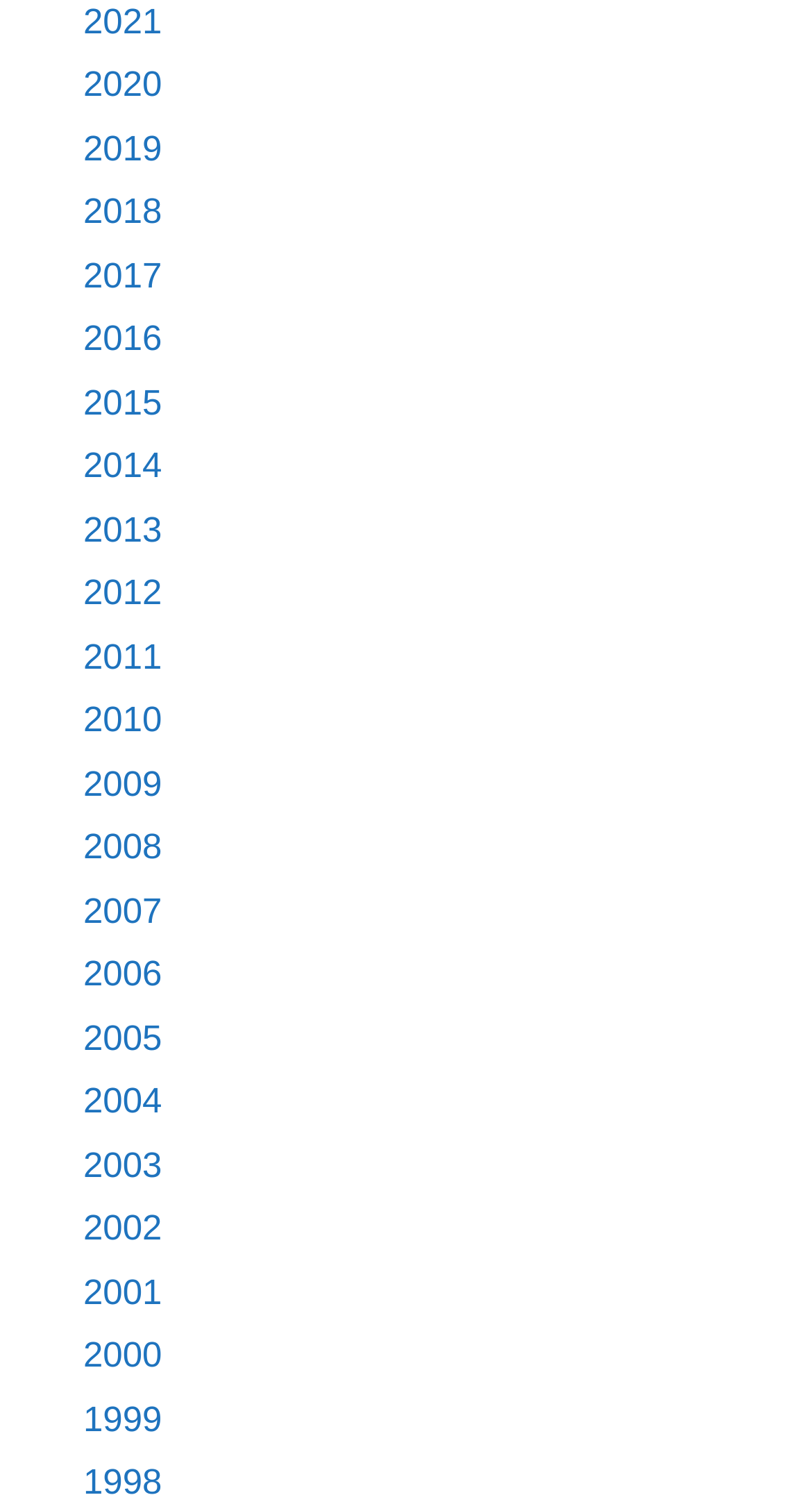Identify the bounding box coordinates of the clickable region necessary to fulfill the following instruction: "access 2002". The bounding box coordinates should be four float numbers between 0 and 1, i.e., [left, top, right, bottom].

[0.103, 0.8, 0.2, 0.826]